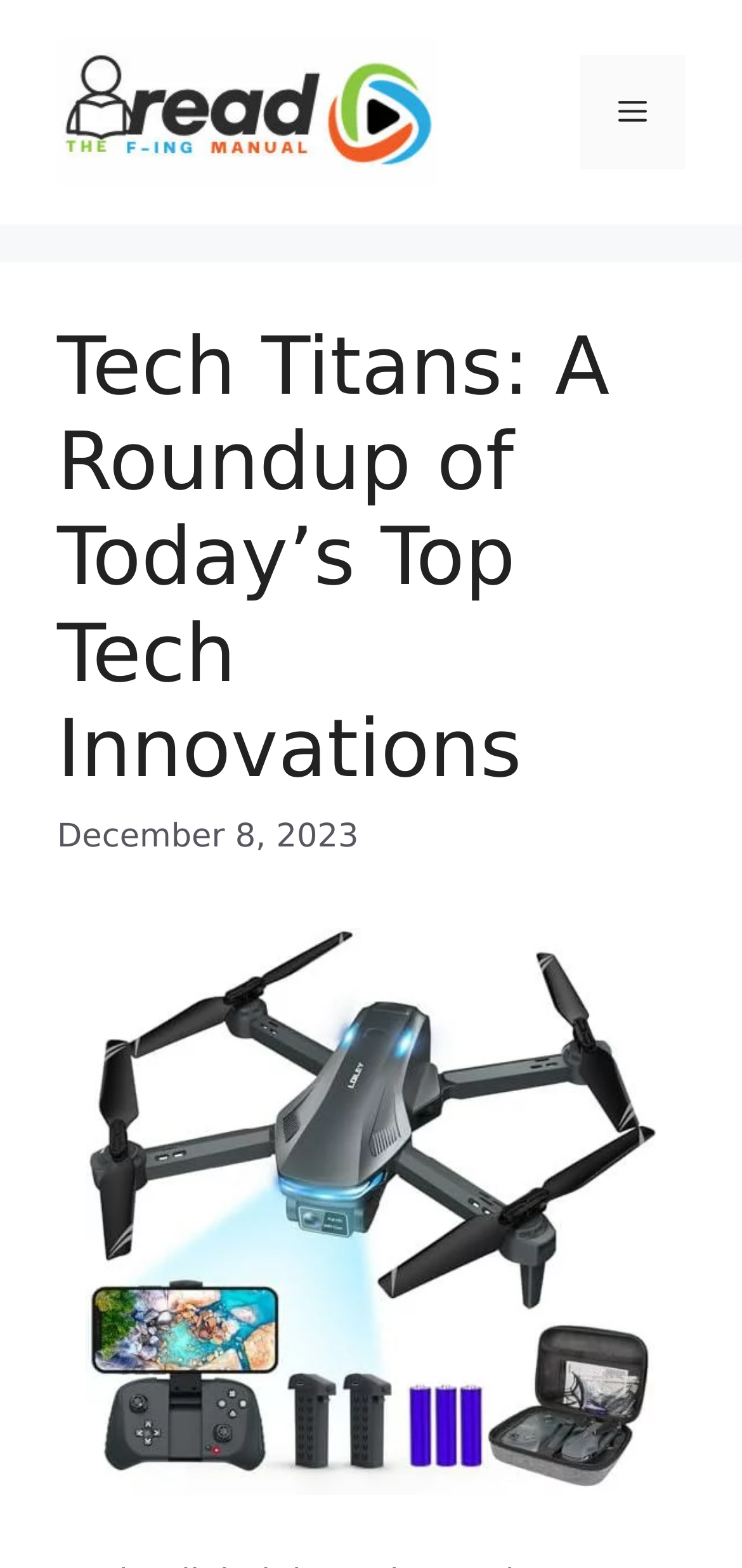Using the description: "alt="RTFM 101"", determine the UI element's bounding box coordinates. Ensure the coordinates are in the format of four float numbers between 0 and 1, i.e., [left, top, right, bottom].

[0.077, 0.059, 0.59, 0.083]